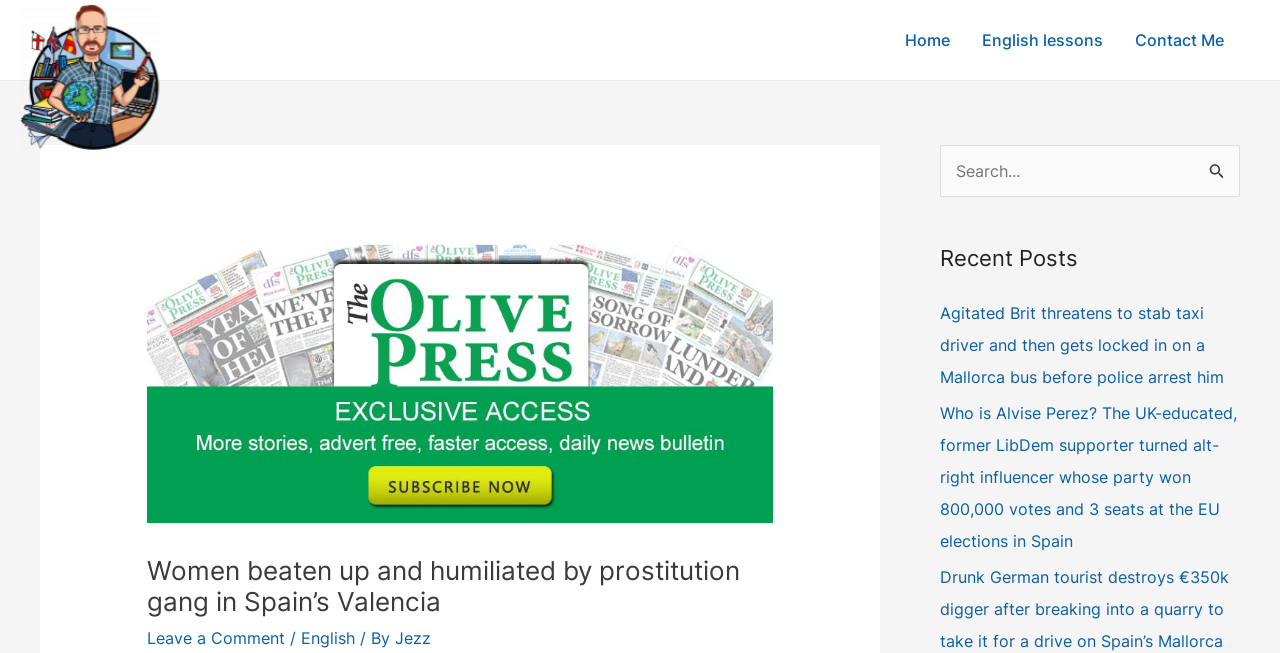Determine the bounding box coordinates in the format (top-left x, top-left y, bottom-right x, bottom-right y). Ensure all values are floating point numbers between 0 and 1. Identify the bounding box of the UI element described by: Home

[0.695, 0.0, 0.755, 0.123]